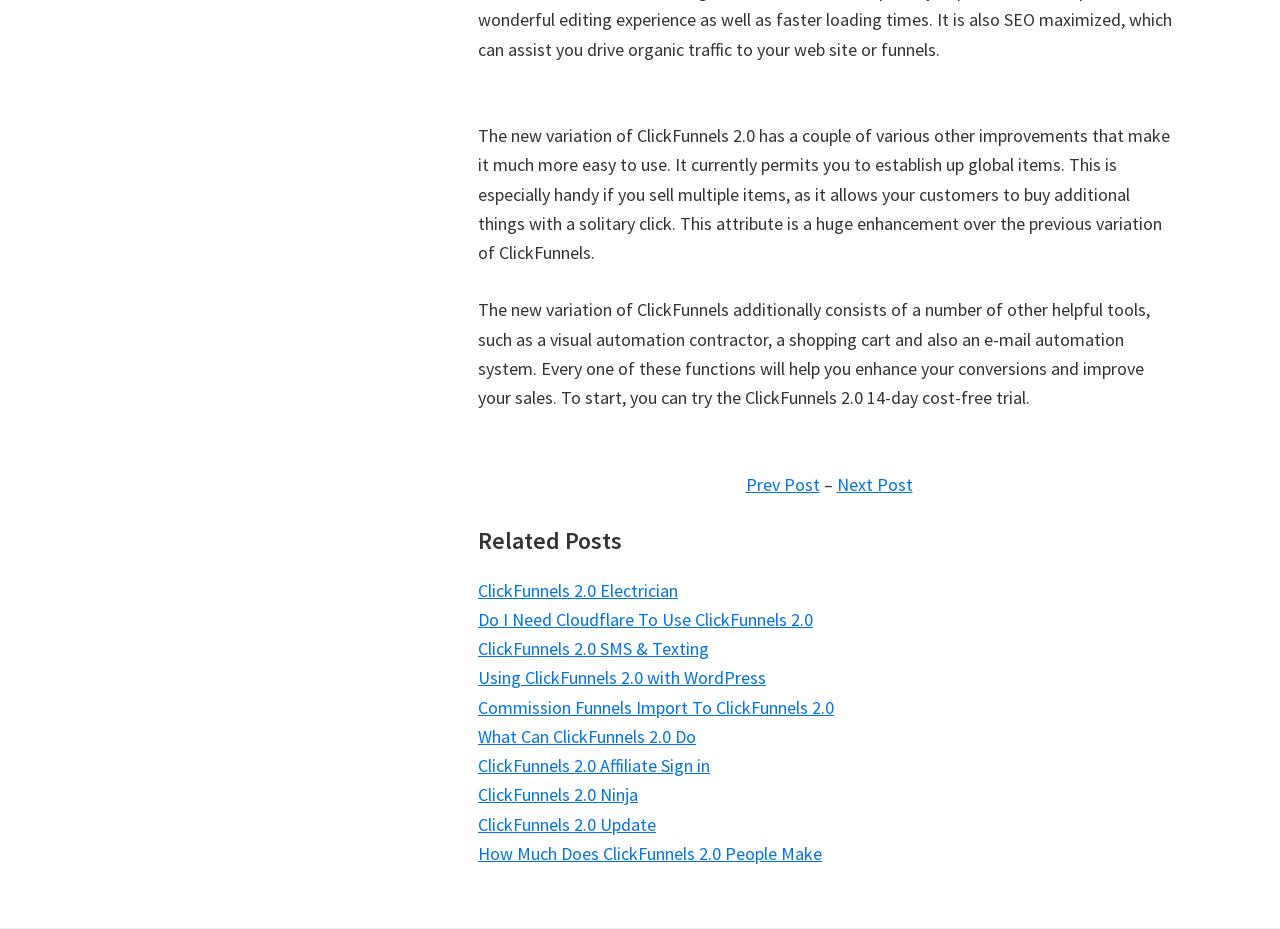Can you specify the bounding box coordinates of the area that needs to be clicked to fulfill the following instruction: "Read 'ClickFunnels 2.0 Electrician'"?

[0.373, 0.623, 0.53, 0.648]